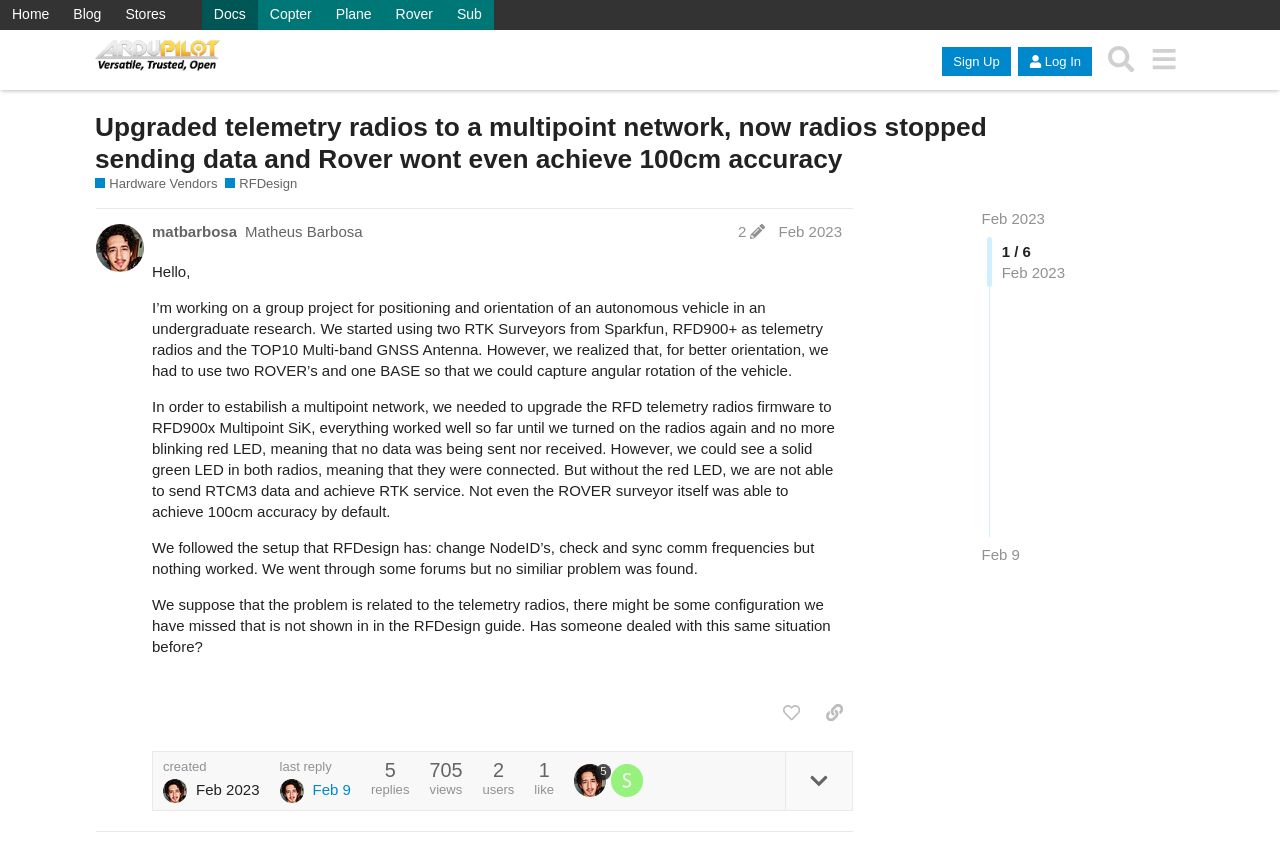Locate the bounding box coordinates of the clickable region to complete the following instruction: "Read the post by 'matbarbosa'."

[0.075, 0.247, 0.755, 0.985]